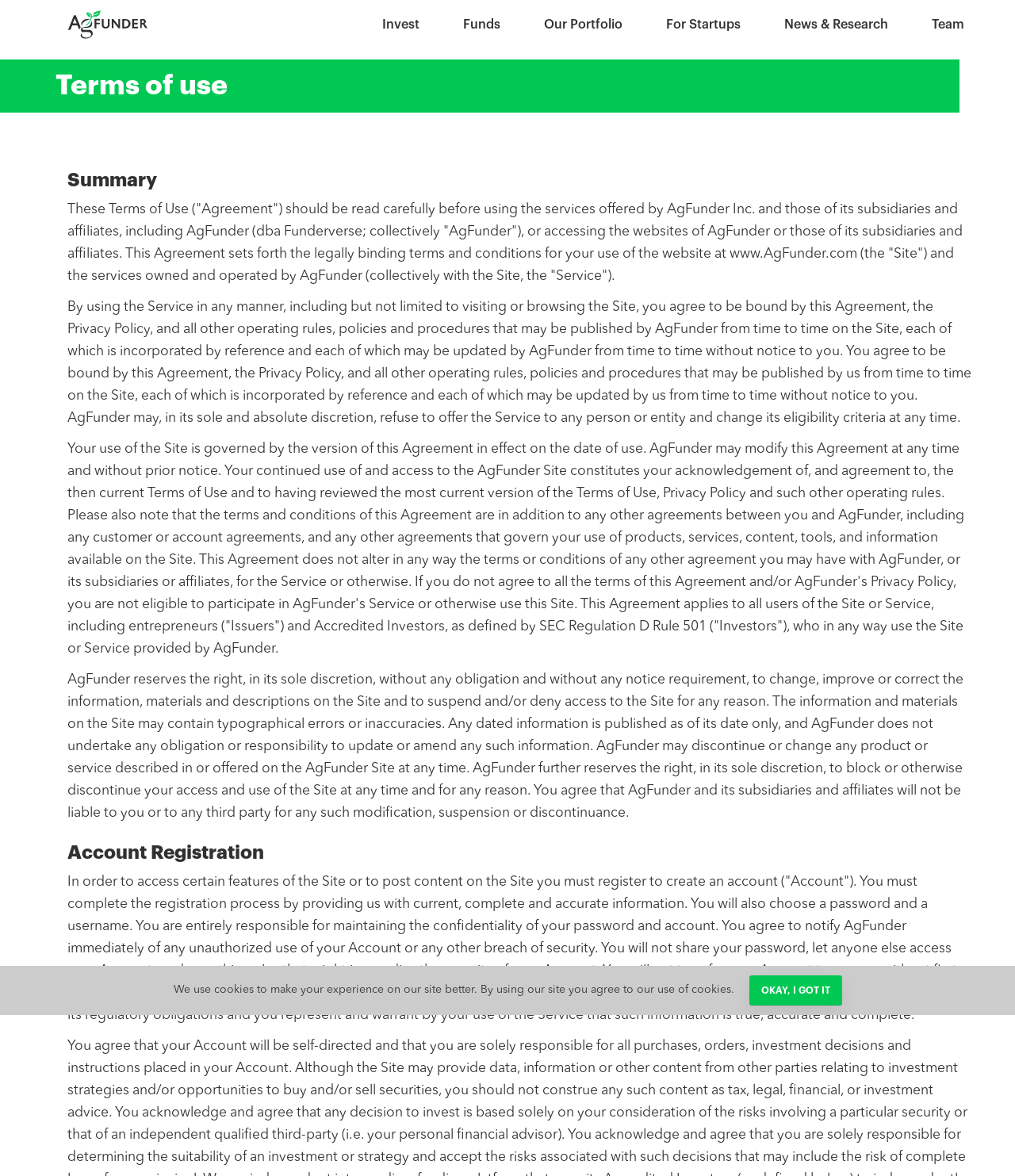Determine the bounding box coordinates (top-left x, top-left y, bottom-right x, bottom-right y) of the UI element described in the following text: Okay, I got it

[0.738, 0.829, 0.829, 0.855]